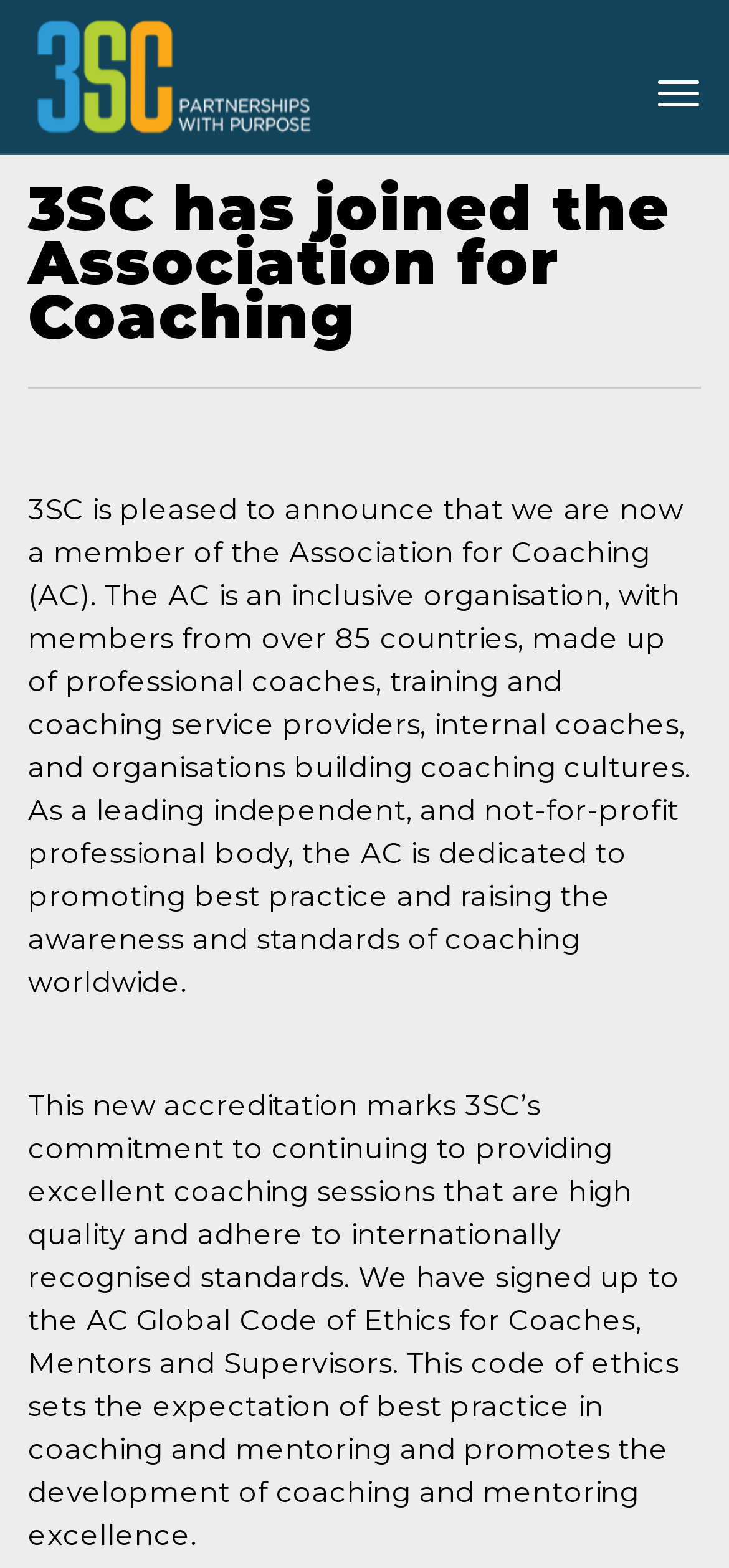Provide a brief response to the question using a single word or phrase: 
What is the focus of 3SC's coaching sessions?

High quality